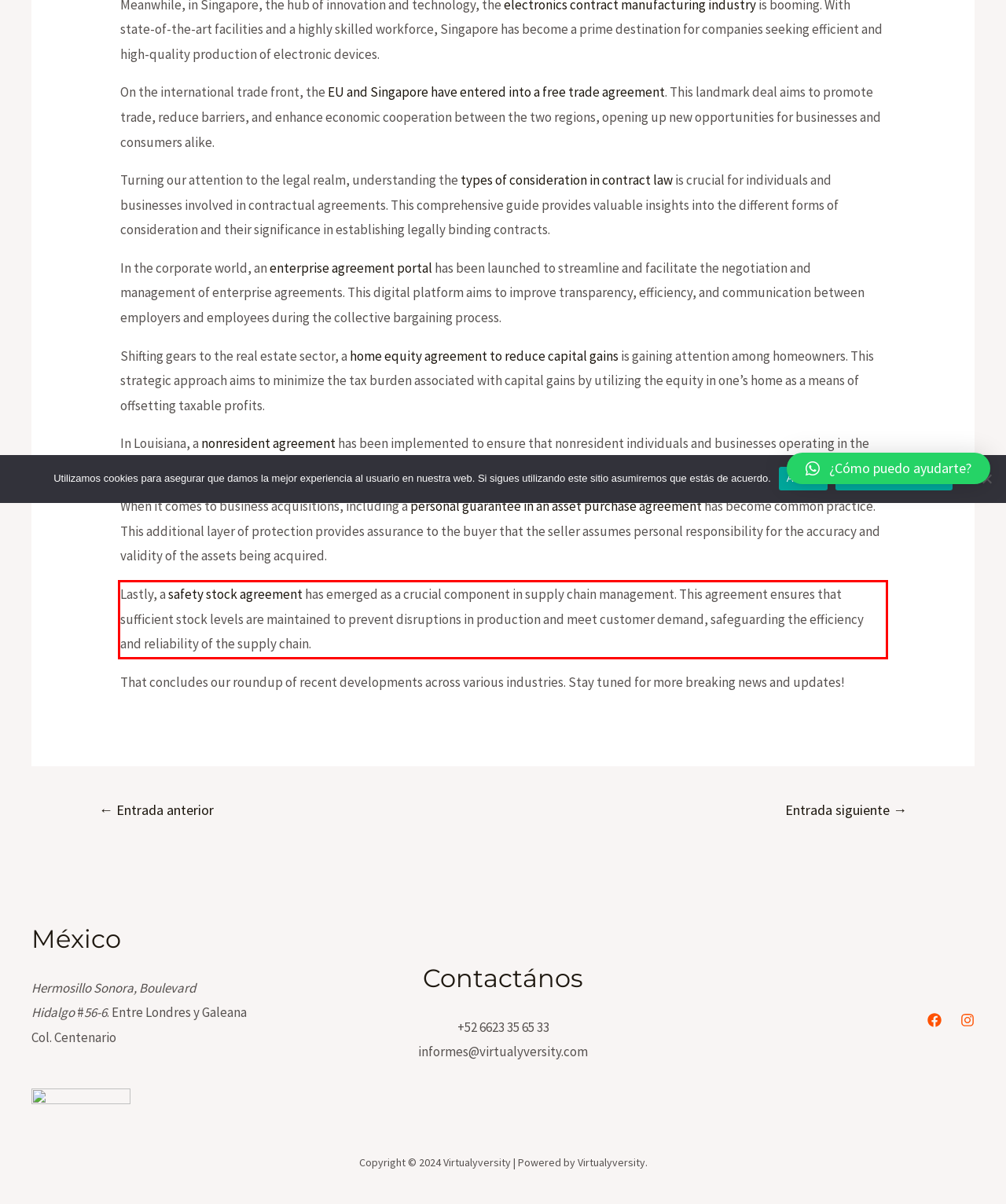Please recognize and transcribe the text located inside the red bounding box in the webpage image.

Lastly, a safety stock agreement has emerged as a crucial component in supply chain management. This agreement ensures that sufficient stock levels are maintained to prevent disruptions in production and meet customer demand, safeguarding the efficiency and reliability of the supply chain.